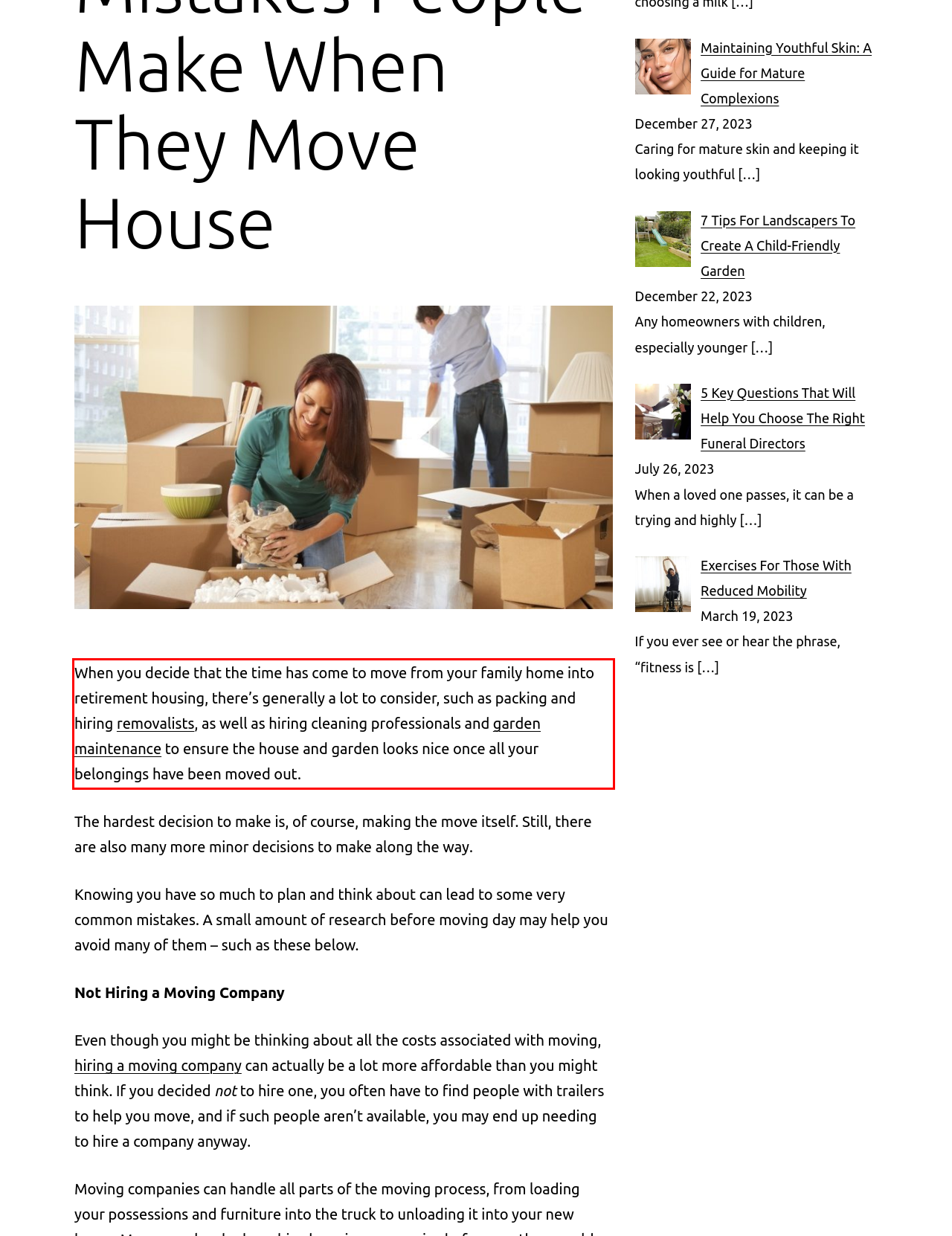Identify the text inside the red bounding box in the provided webpage screenshot and transcribe it.

When you decide that the time has come to move from your family home into retirement housing, there’s generally a lot to consider, such as packing and hiring removalists, as well as hiring cleaning professionals and garden maintenance to ensure the house and garden looks nice once all your belongings have been moved out.